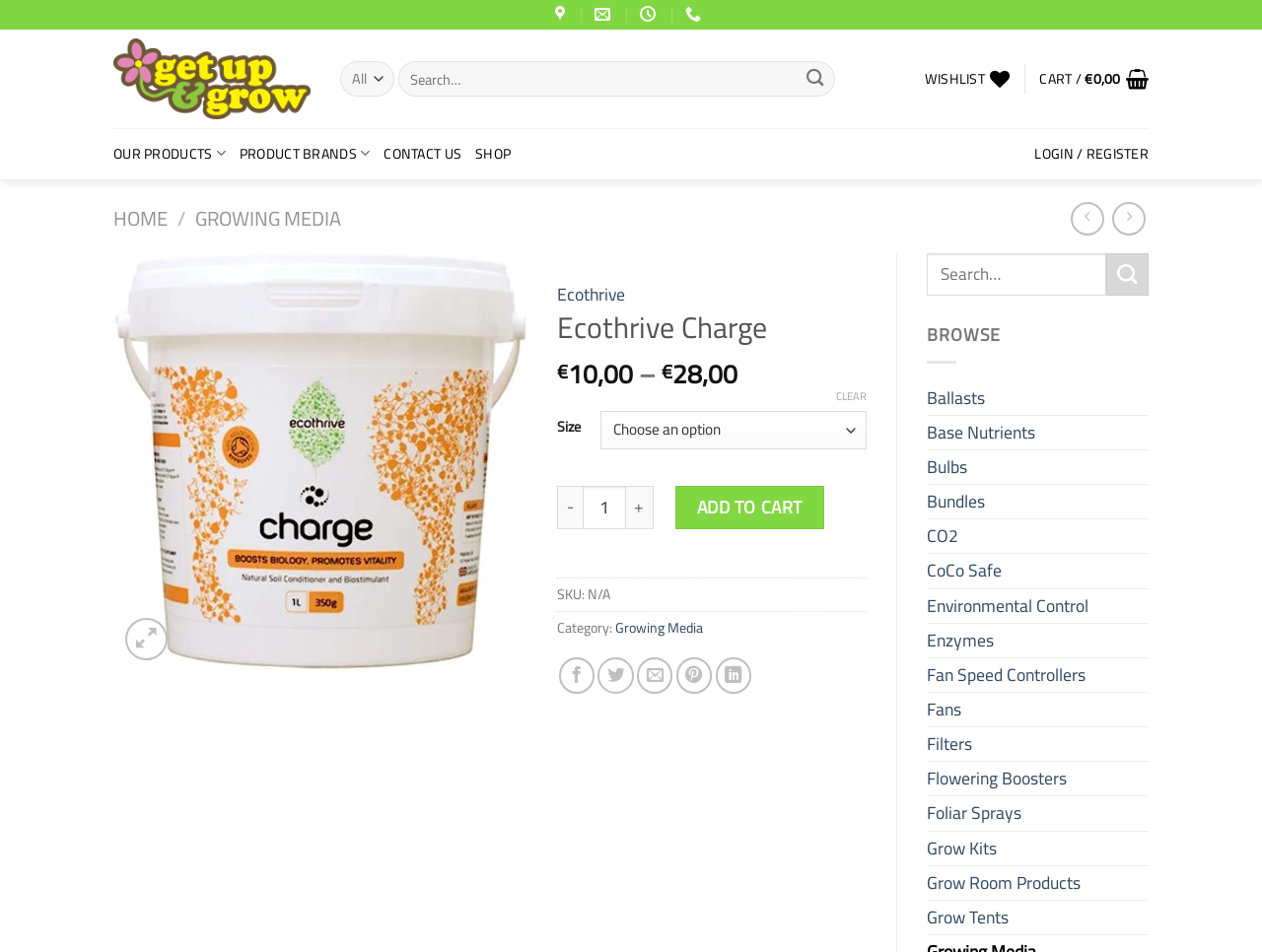Locate the bounding box coordinates of the element to click to perform the following action: 'Browse products by category'. The coordinates should be given as four float values between 0 and 1, in the form of [left, top, right, bottom].

[0.734, 0.4, 0.91, 0.436]